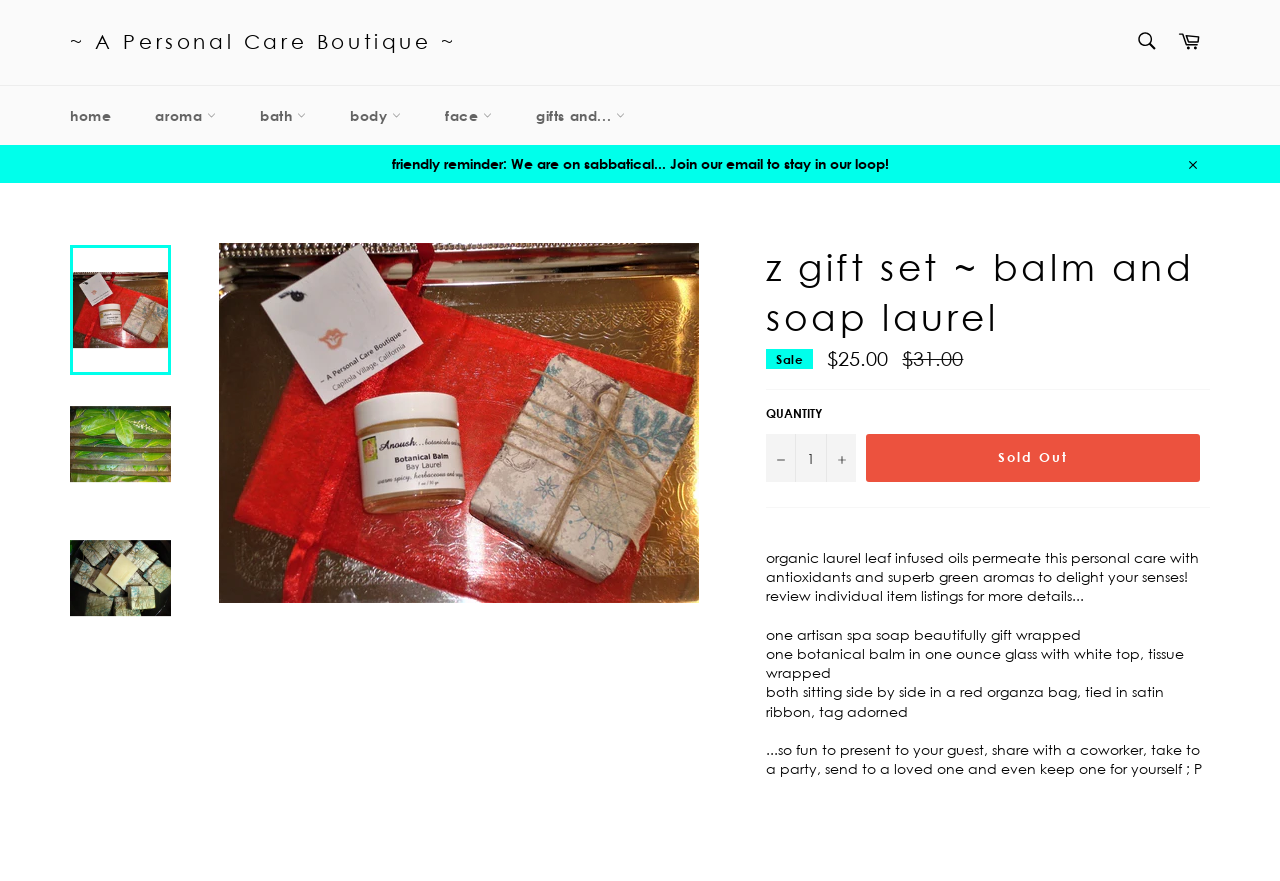Pinpoint the bounding box coordinates of the element to be clicked to execute the instruction: "View gift set details".

[0.171, 0.276, 0.546, 0.685]